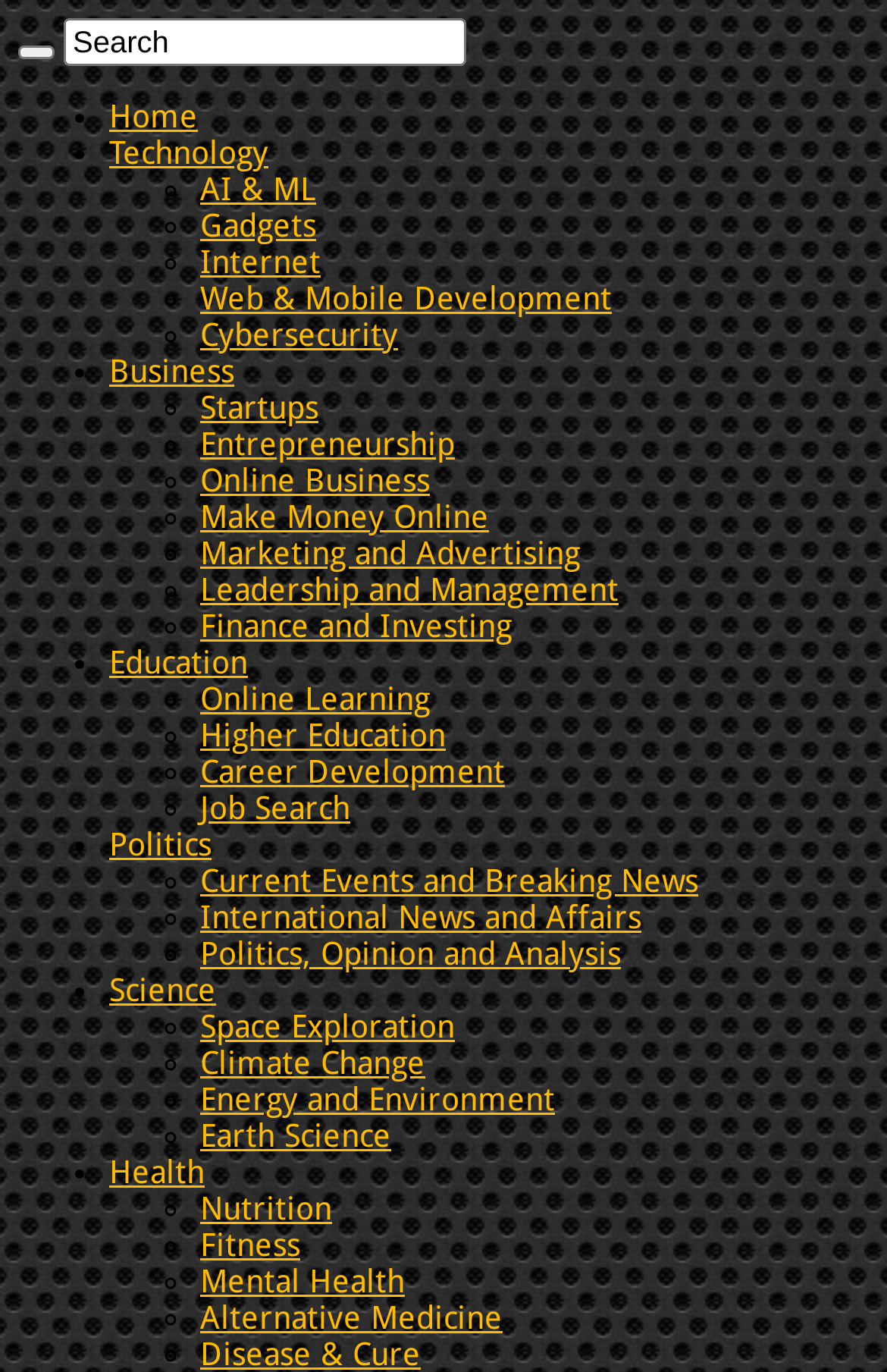Use a single word or phrase to answer this question: 
How many links are listed under 'Health'?

5